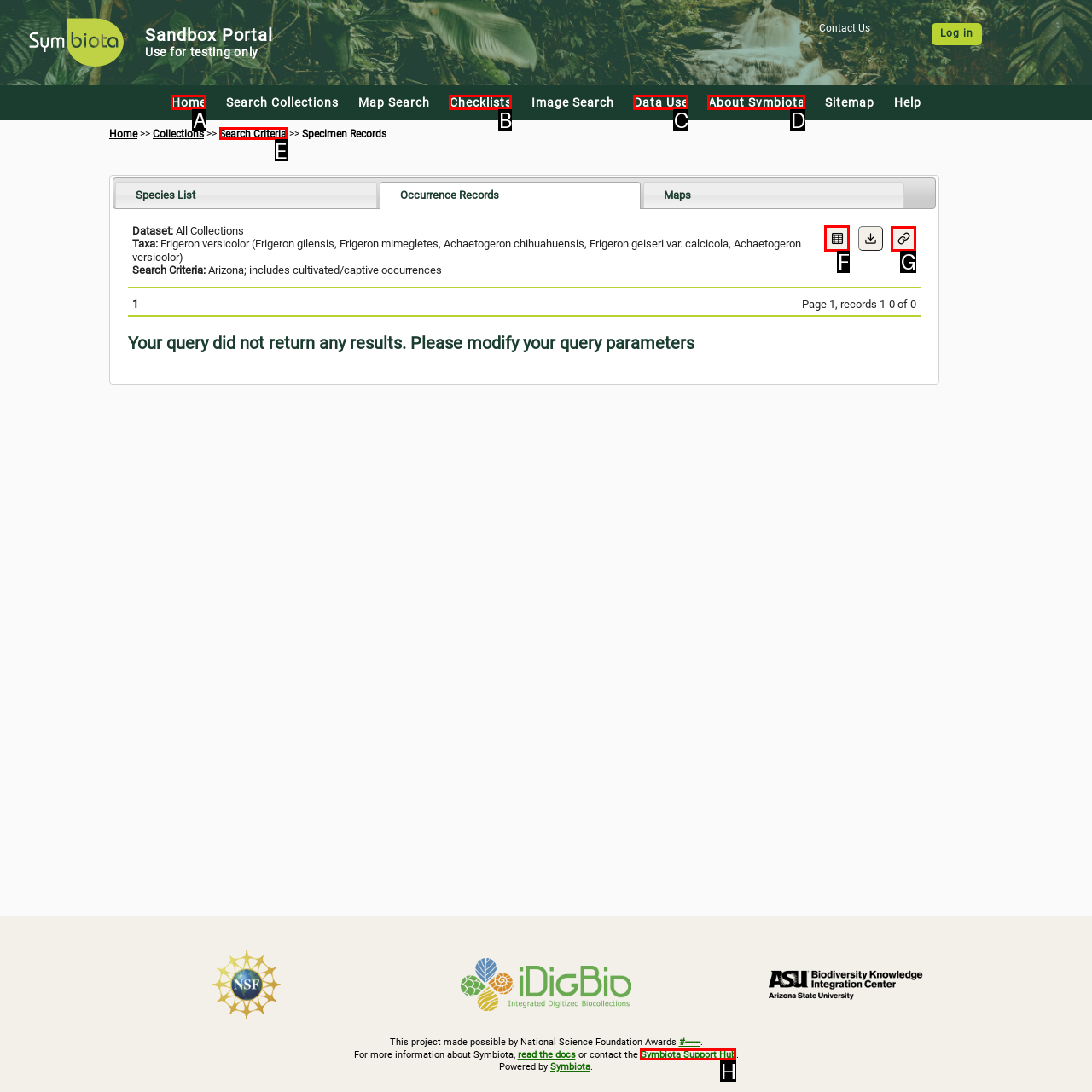To execute the task: Click the 'Table Display' button, which one of the highlighted HTML elements should be clicked? Answer with the option's letter from the choices provided.

F